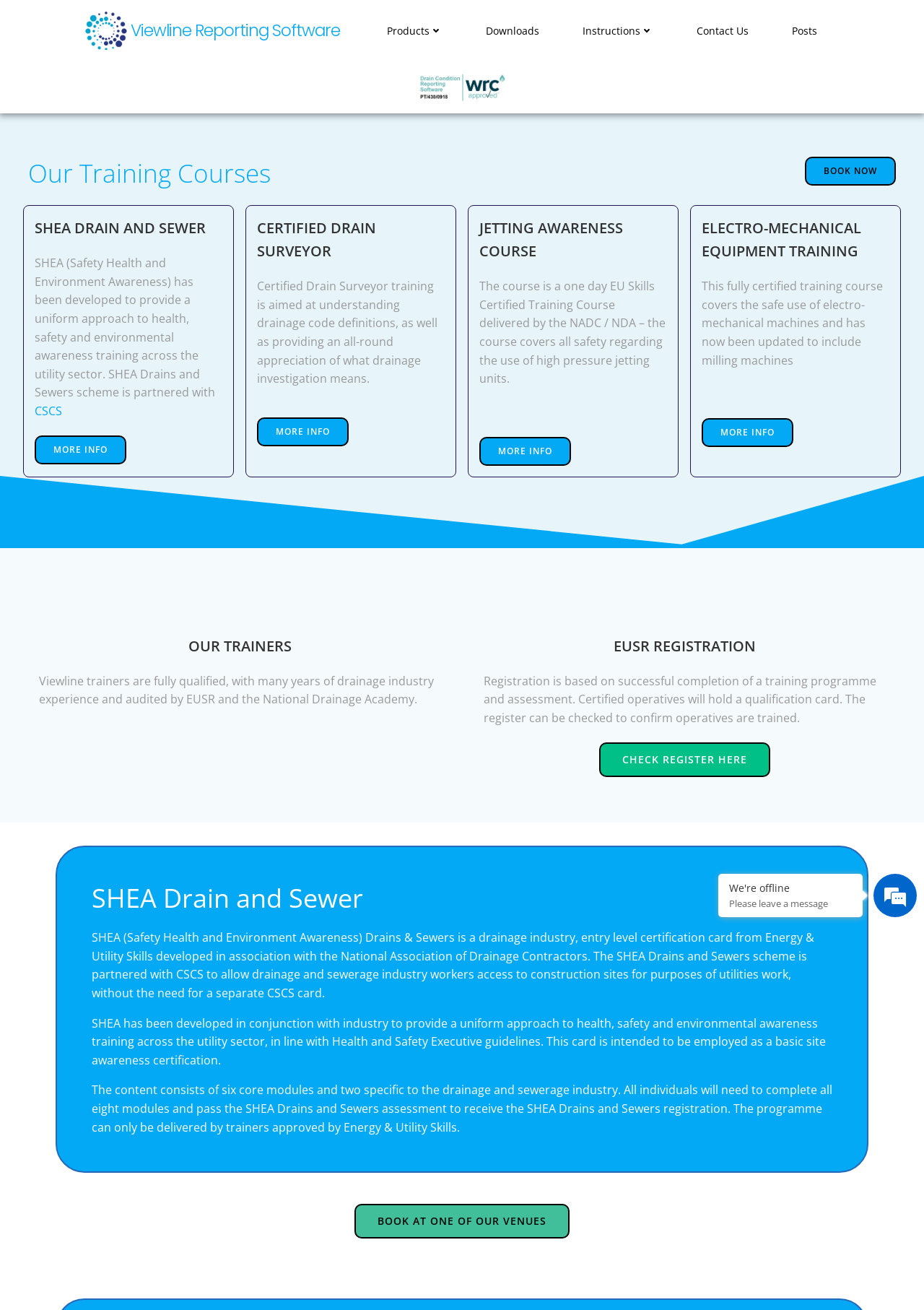What is the name of the organization that audits Viewline trainers?
Refer to the image and offer an in-depth and detailed answer to the question.

I found the answer by reading the text associated with the 'OUR TRAINERS' heading. The text explains that Viewline trainers are fully qualified, with many years of drainage industry experience, and are audited by EUSR and the National Drainage Academy.